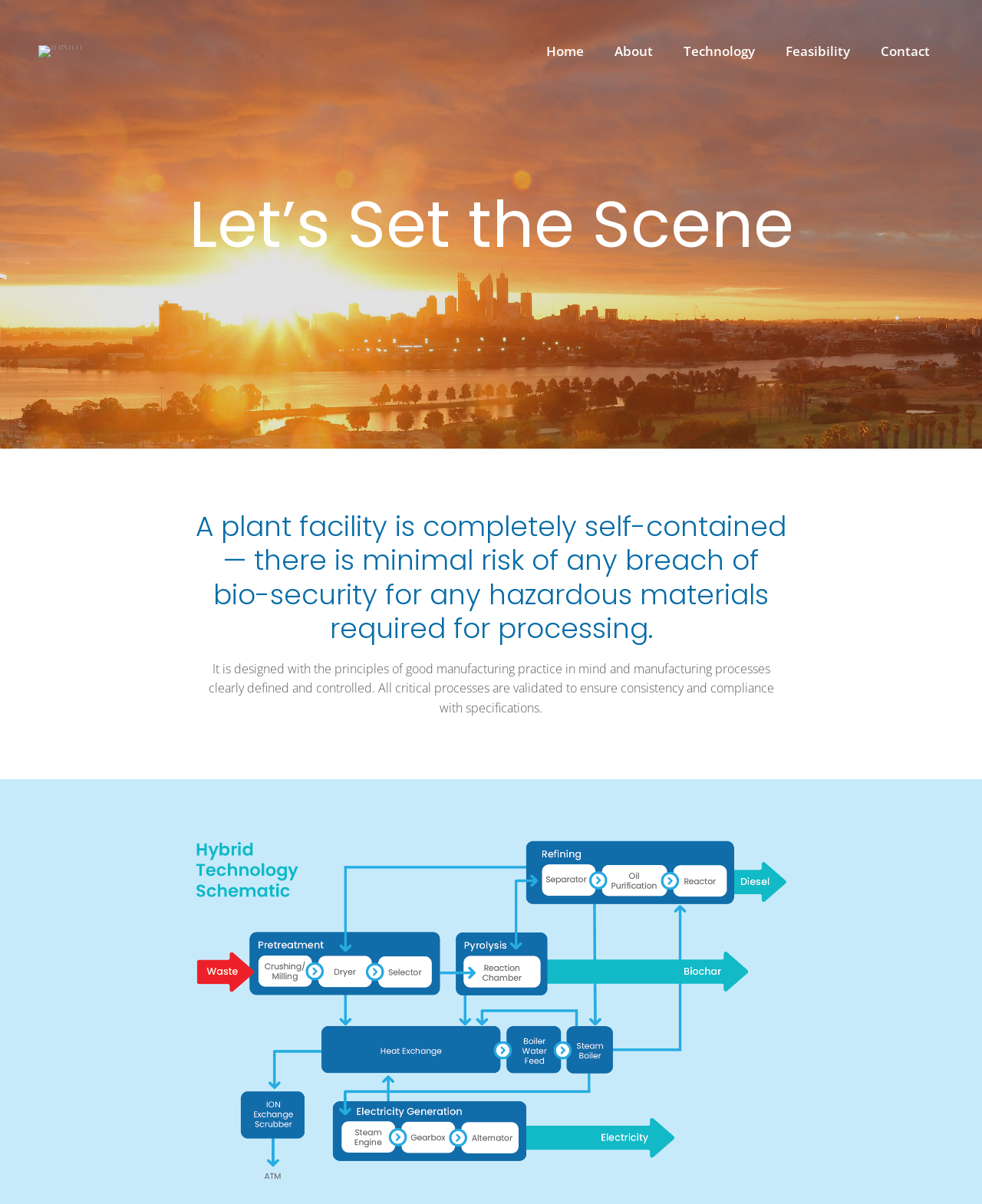Provide a short, one-word or phrase answer to the question below:
What principle is the facility designed with?

good manufacturing practice